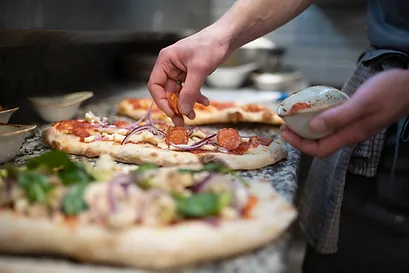Provide a one-word or short-phrase answer to the question:
What is the atmosphere in the kitchen setting?

lively